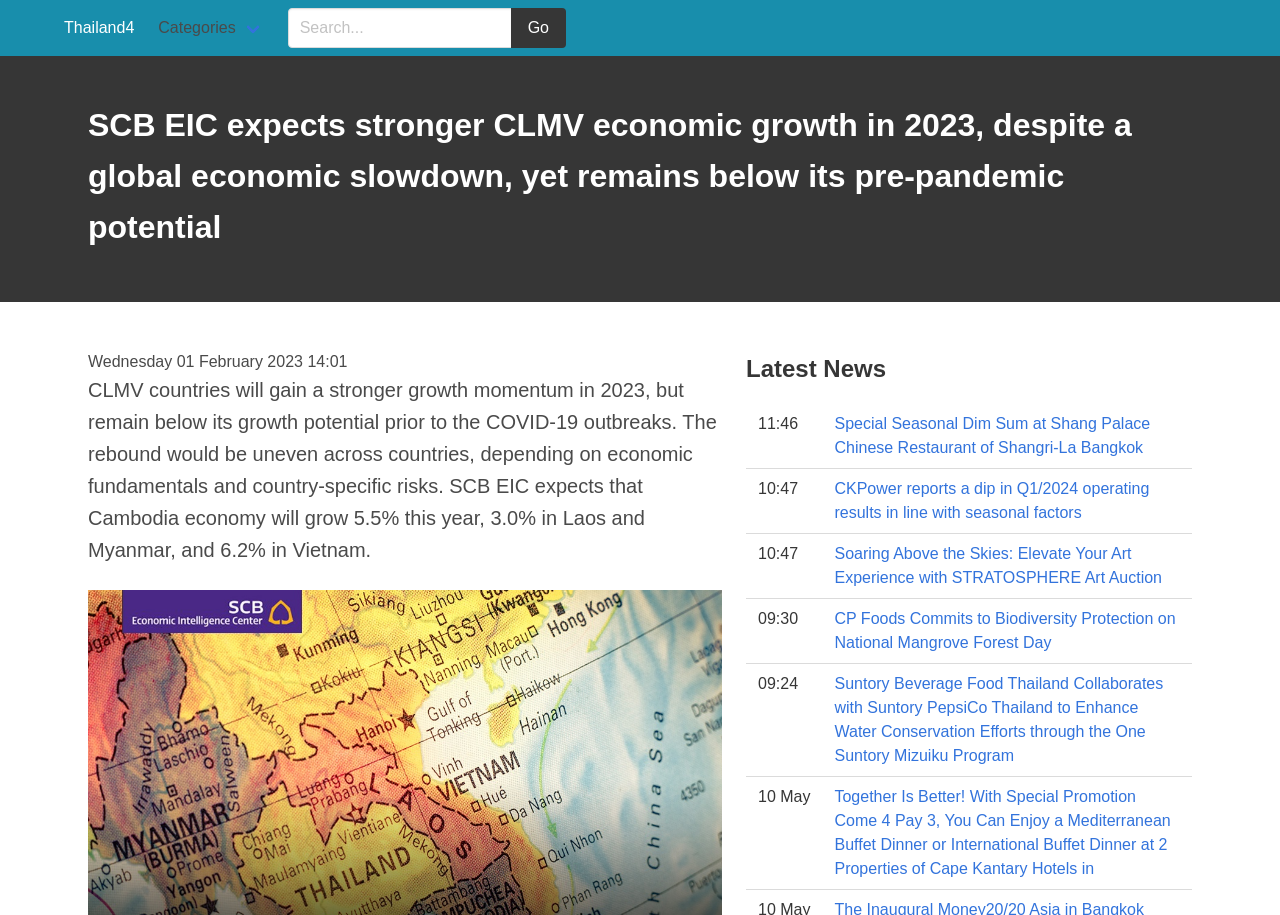Determine the bounding box coordinates for the clickable element required to fulfill the instruction: "Read latest news". Provide the coordinates as four float numbers between 0 and 1, i.e., [left, top, right, bottom].

[0.583, 0.382, 0.931, 0.424]